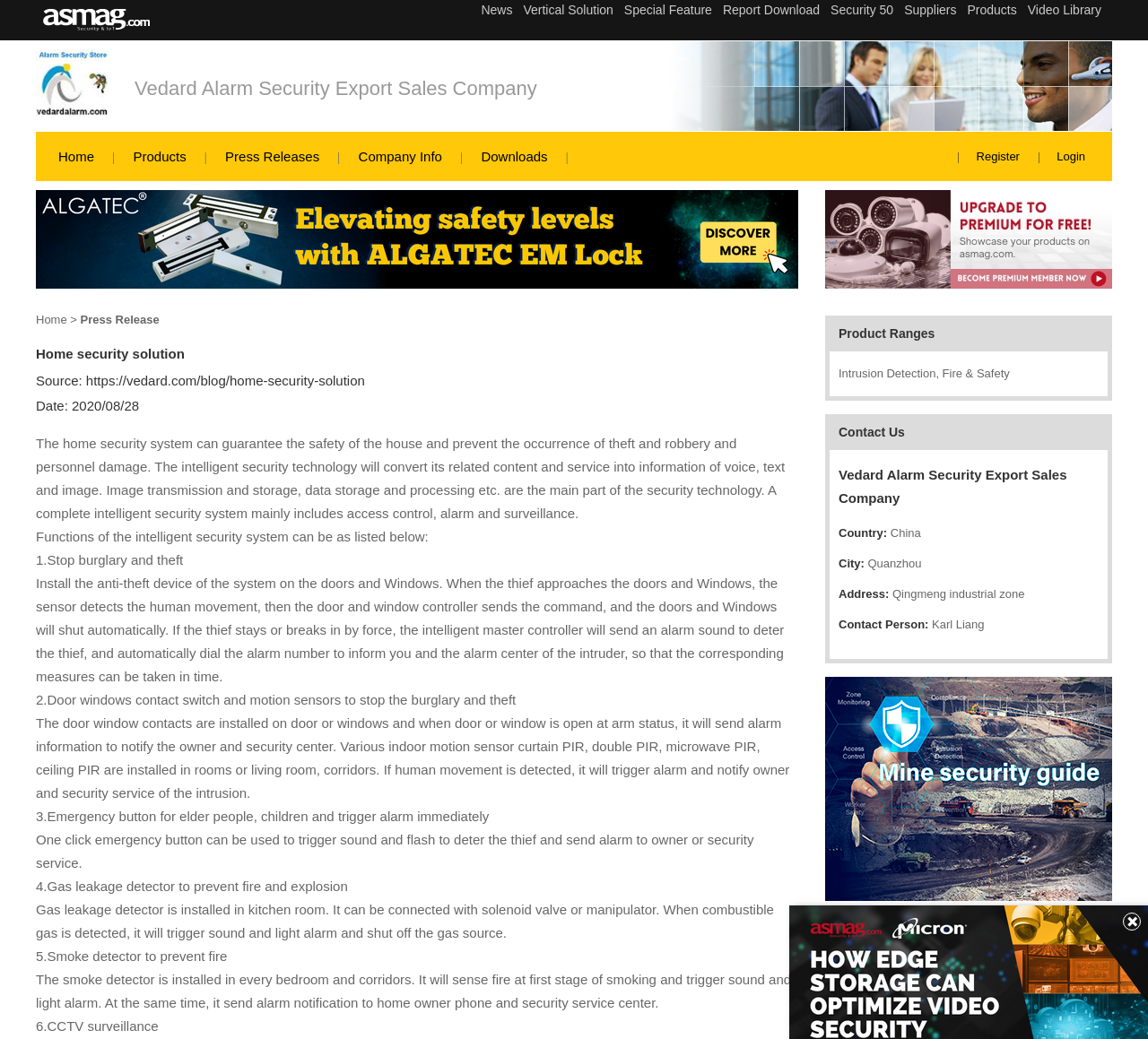Given the element description: "alt="https://www.asmag.com/project/resource/index.aspx?aid=7&t=mine-security-guide-mining-security-and-safety-explained"", predict the bounding box coordinates of this UI element. The coordinates must be four float numbers between 0 and 1, given as [left, top, right, bottom].

[0.719, 0.857, 0.969, 0.87]